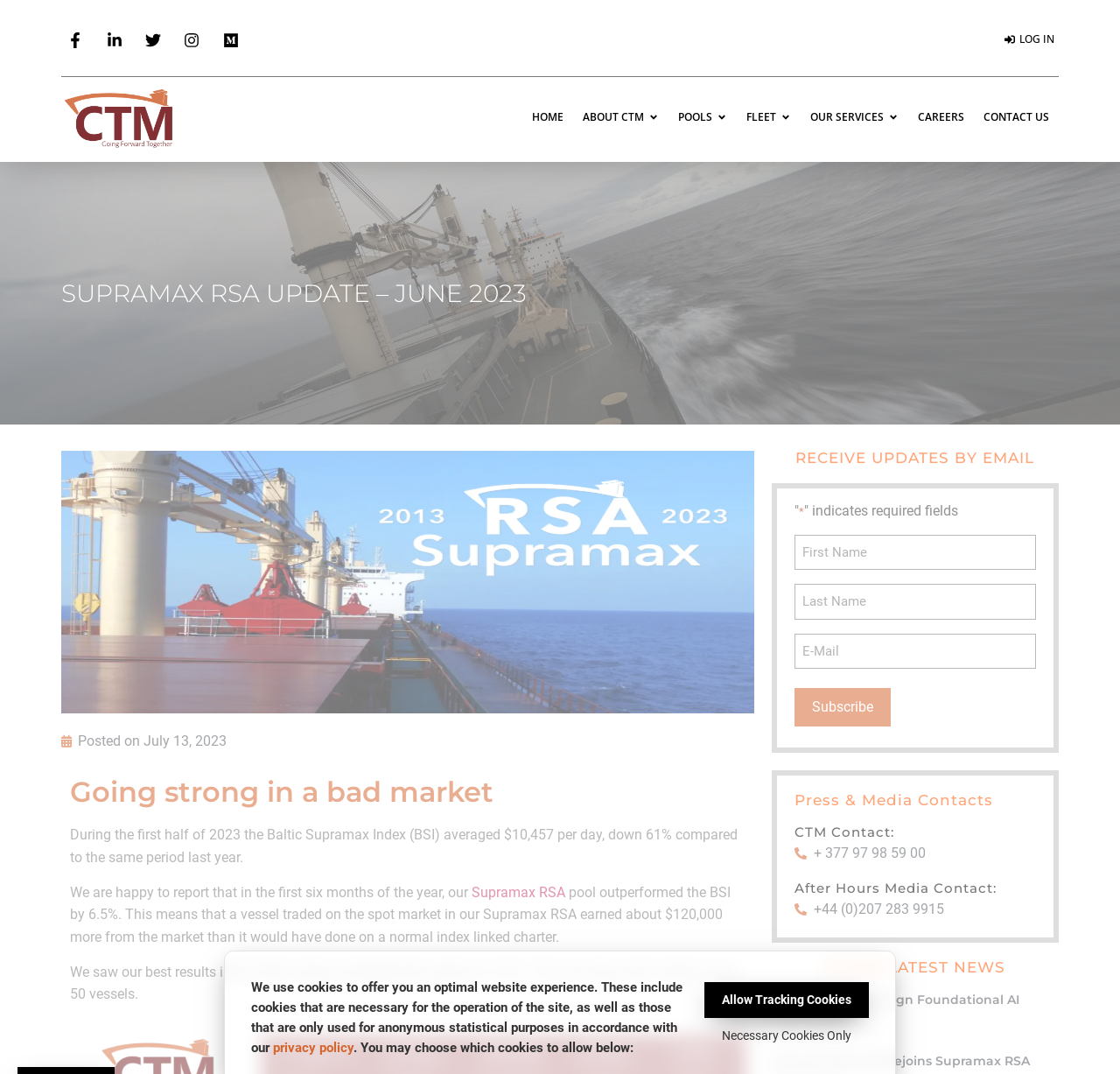Given the element description "Posted on July 13, 2023", identify the bounding box of the corresponding UI element.

[0.055, 0.681, 0.202, 0.7]